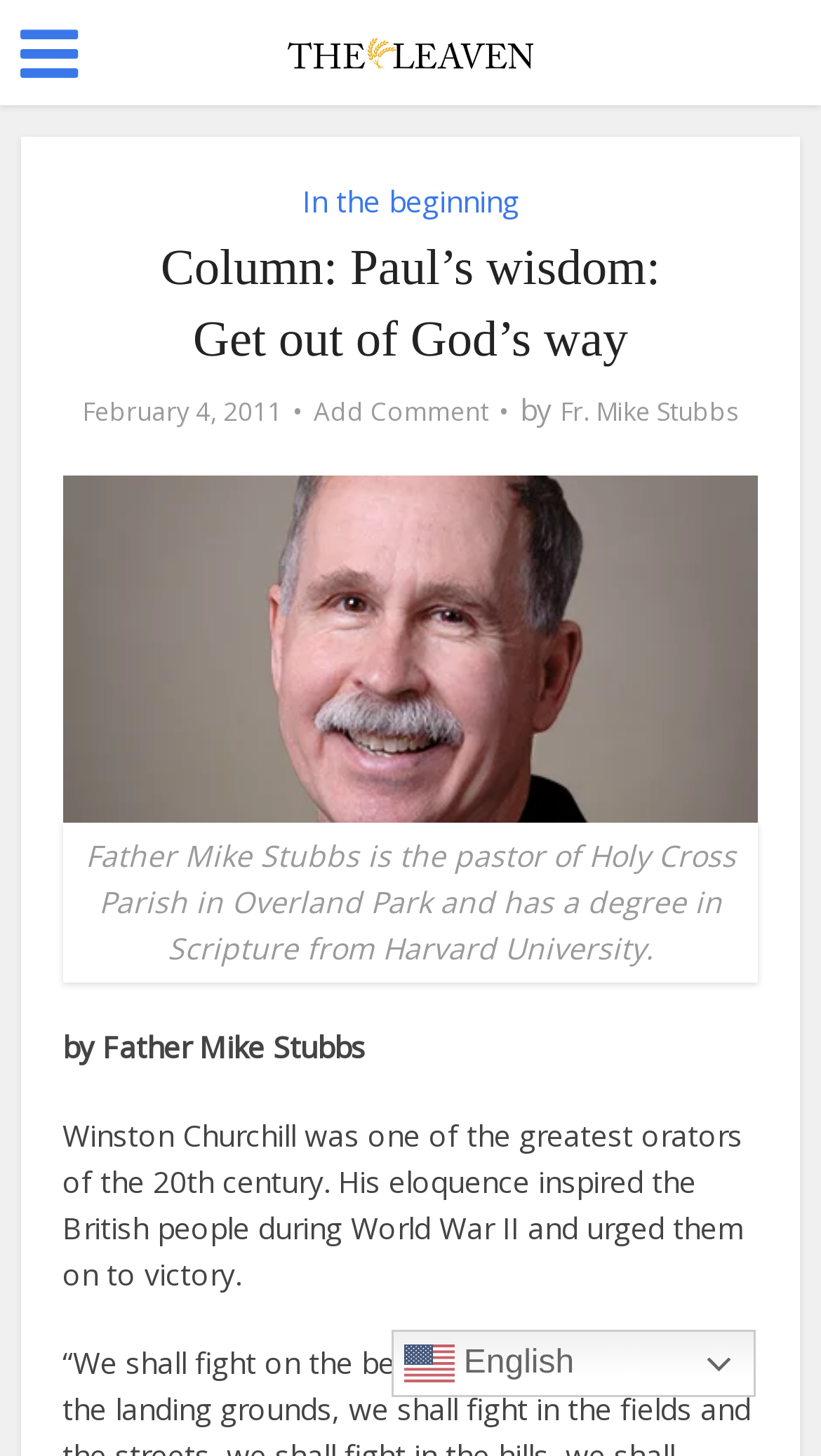Locate the bounding box for the described UI element: "Add Comment". Ensure the coordinates are four float numbers between 0 and 1, formatted as [left, top, right, bottom].

[0.382, 0.272, 0.595, 0.294]